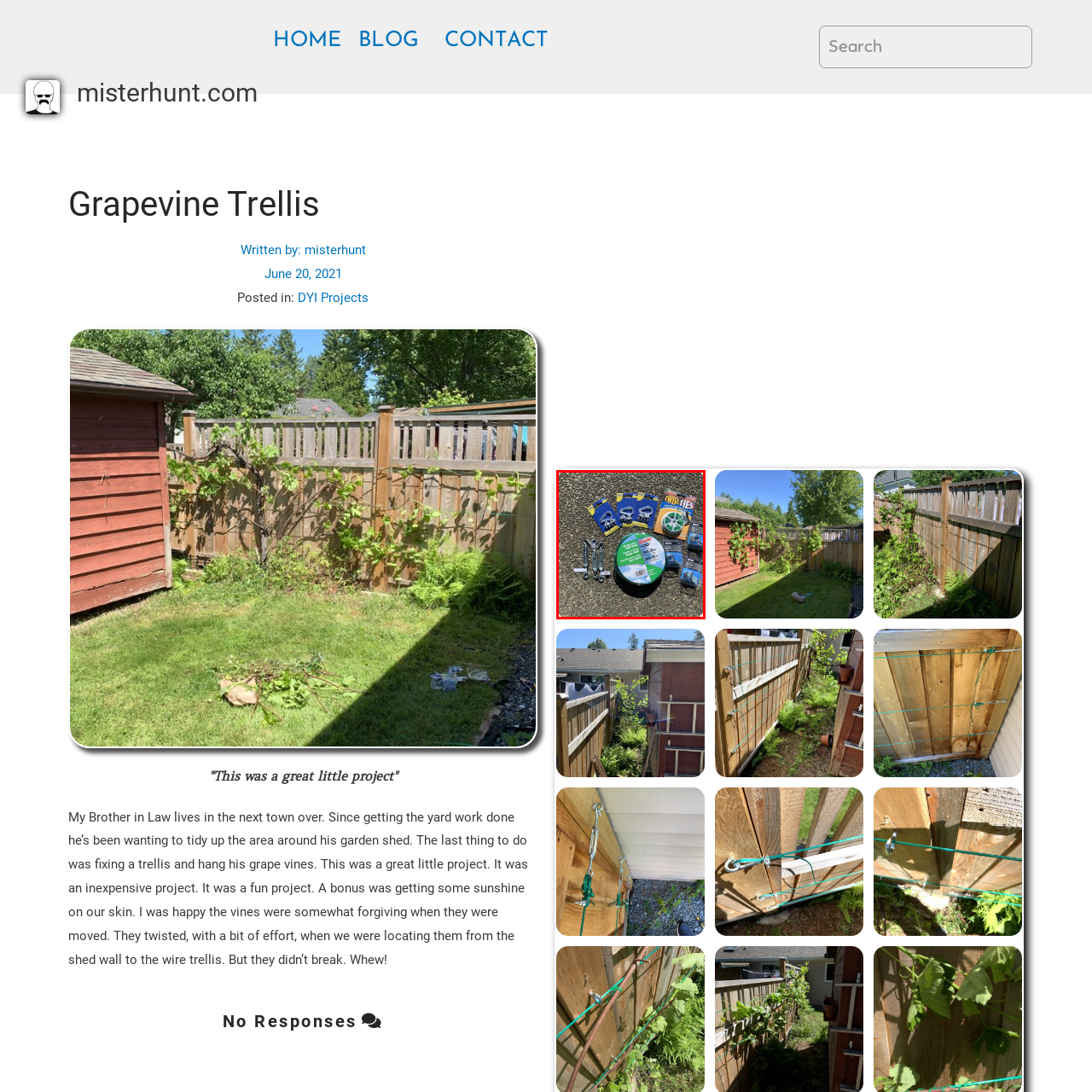Detail the visual elements present in the red-framed section of the image.

The image displays a collection of gardening supplies arranged neatly on a gravel surface, ideal for supporting the installation of a grapevine trellis. In the center, a large spool of green garden wire is prominently featured, labeled with its specifications, indicating it is suitable for various outdoor projects. Surrounding the spool are several packages containing hooks and clips, specifically designed for securely fastening plants and supports. Among these, there are also twist ties, useful for organizing and binding stems. This assortment exemplifies the essential tools needed for a successful gardening project, particularly in creating a trellis system for grapevines.